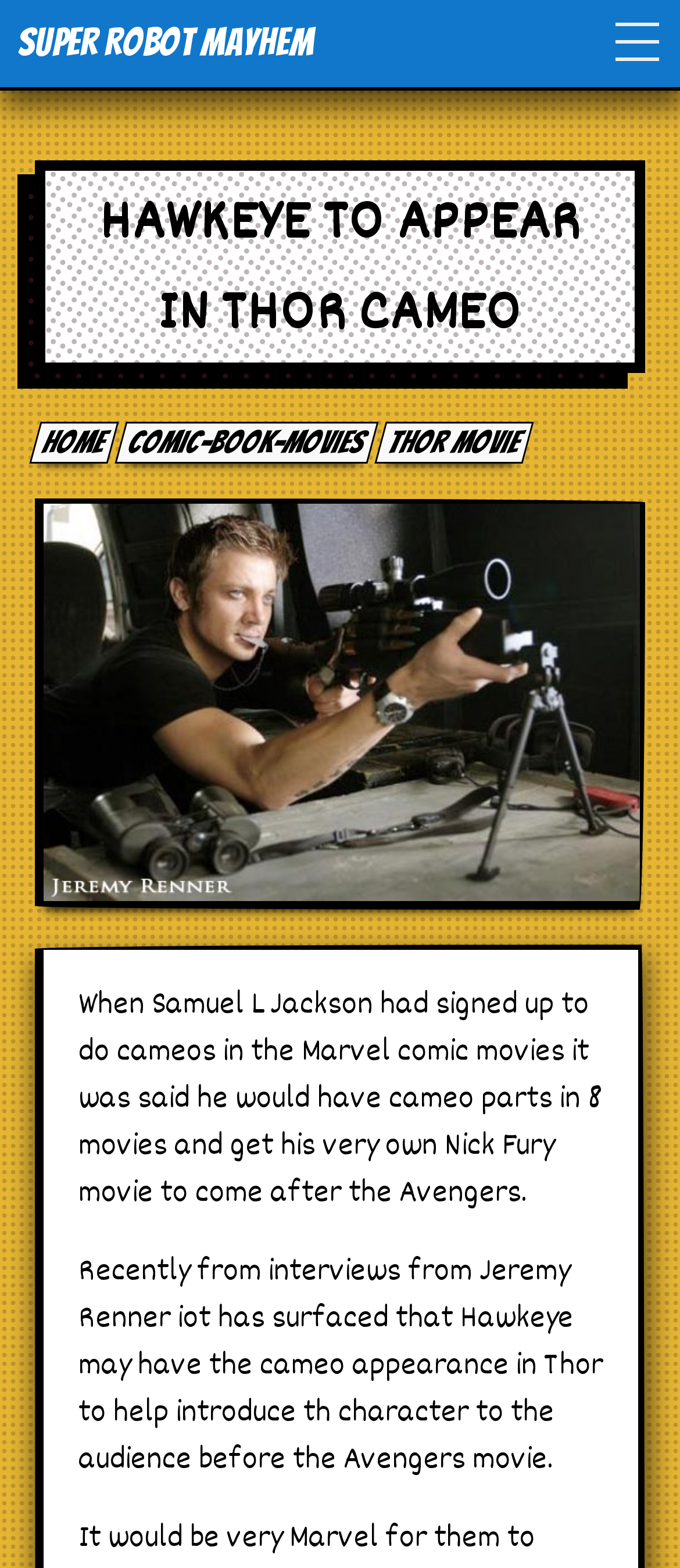Determine the bounding box coordinates of the region that needs to be clicked to achieve the task: "Learn more about the Thor Movie".

[0.551, 0.269, 0.785, 0.296]